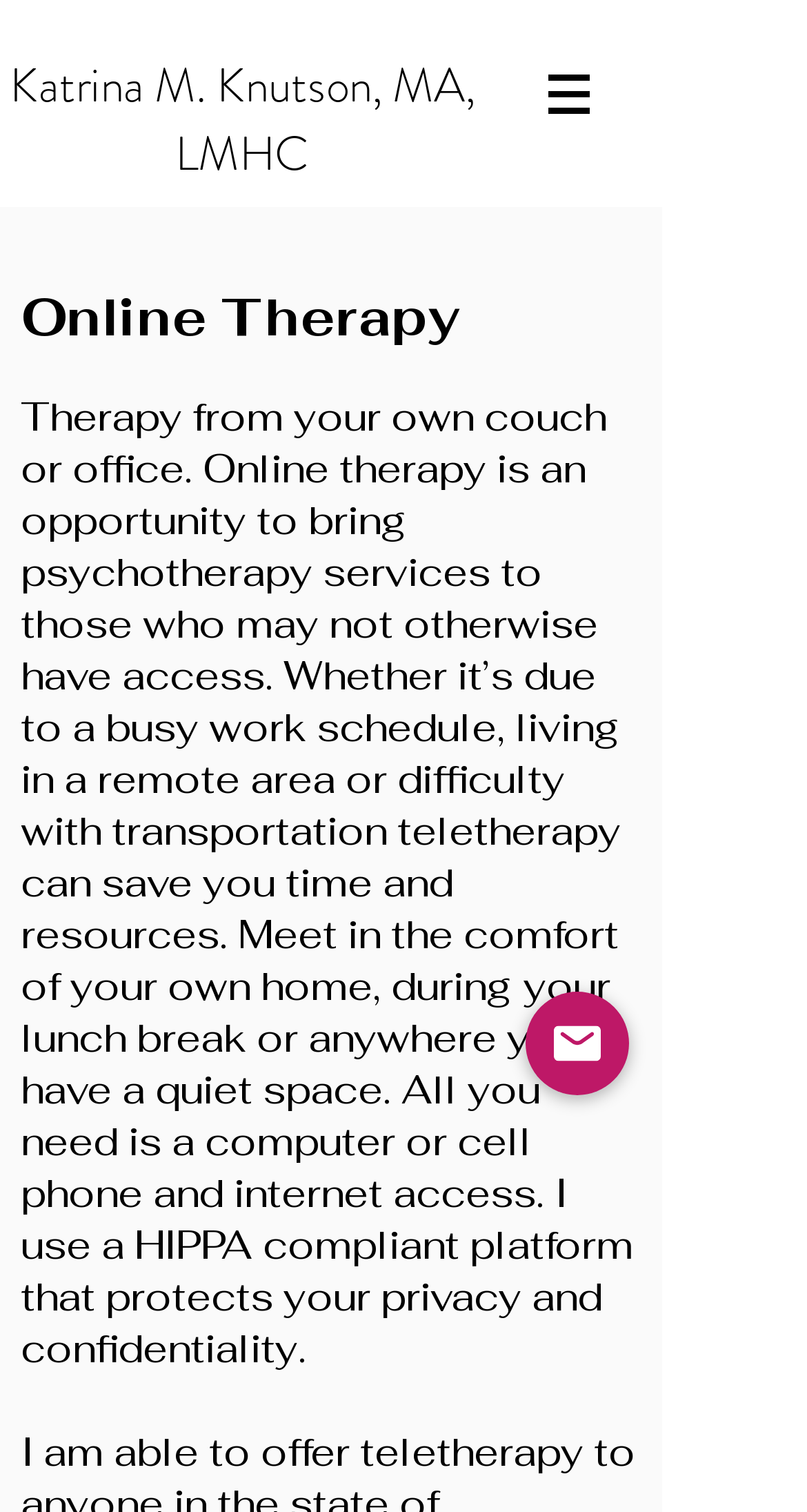What is the main heading of this webpage? Please extract and provide it.

Katrina M. Knutson, MA, LMHC